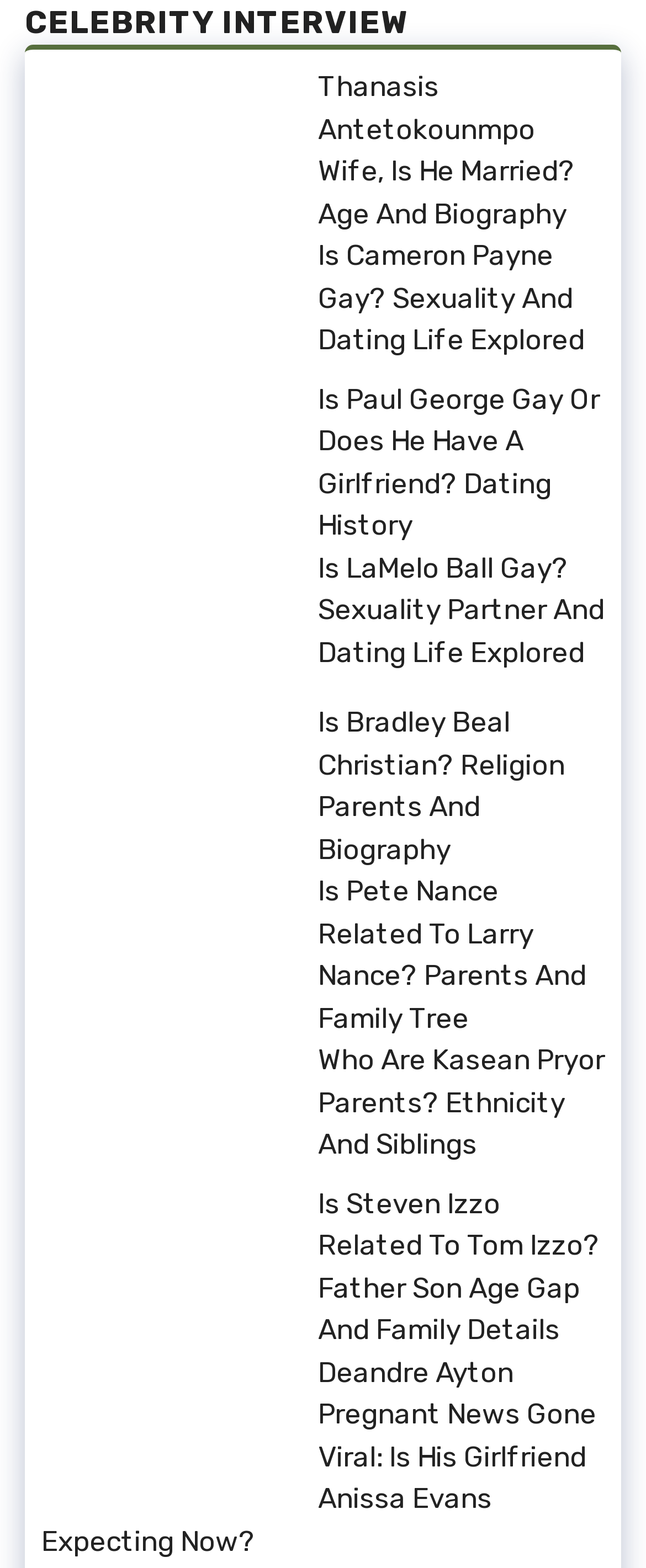Locate the bounding box coordinates of the element that should be clicked to execute the following instruction: "Discover Bradley Beal's religion and biography".

[0.064, 0.448, 0.449, 0.539]